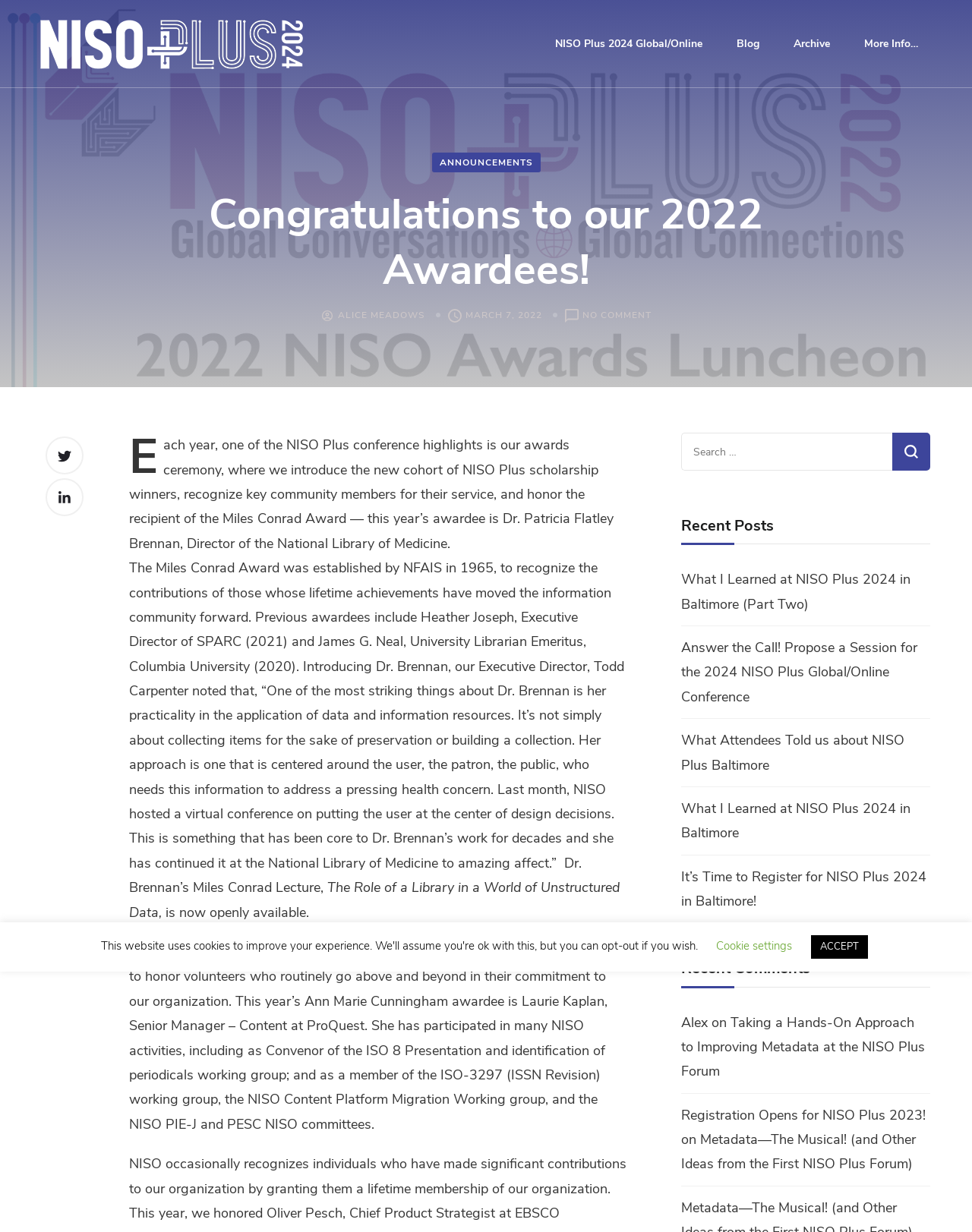Please determine the bounding box coordinates of the section I need to click to accomplish this instruction: "Search for a specific topic".

[0.701, 0.351, 0.957, 0.382]